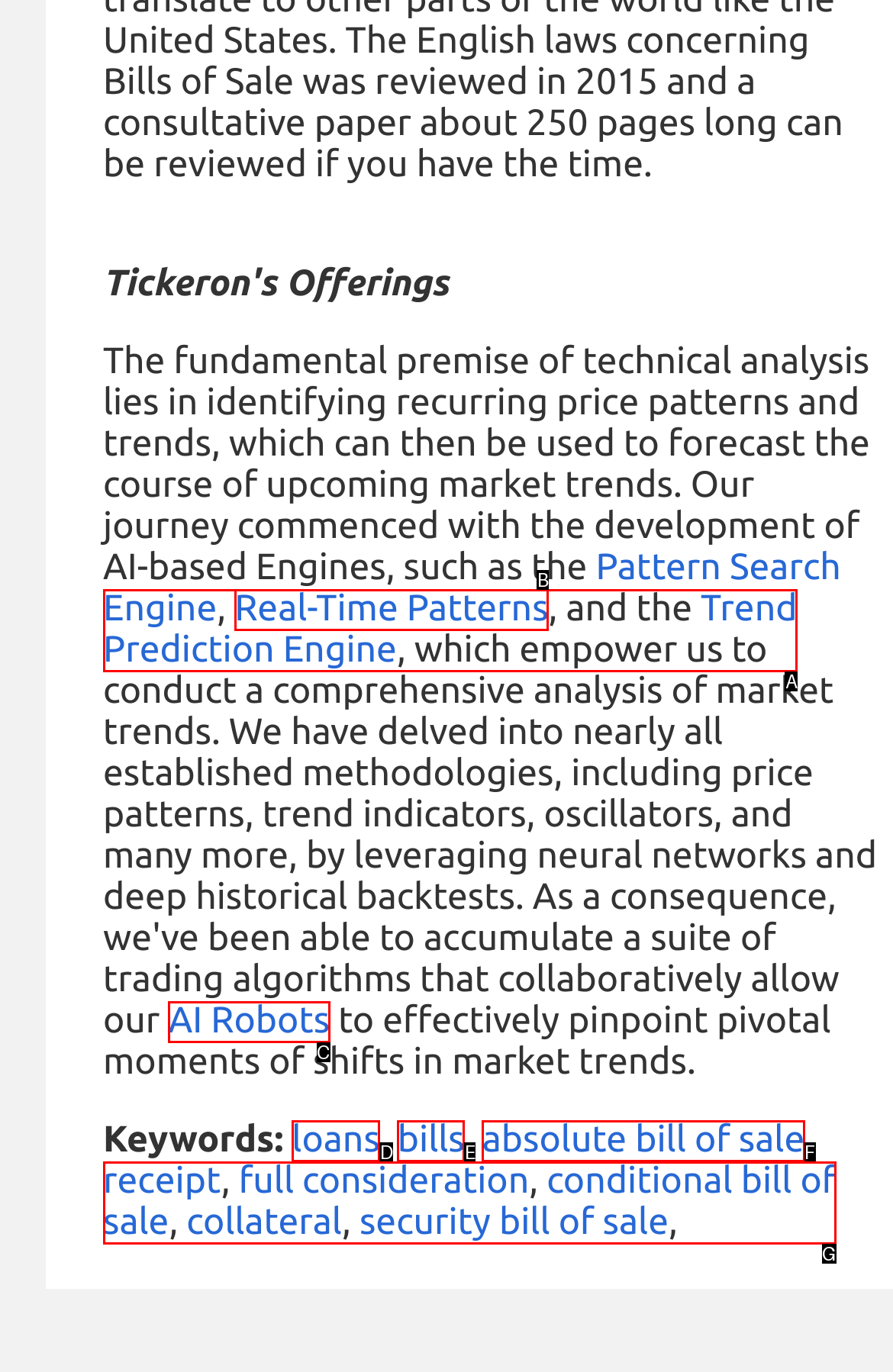Select the option that matches the description: conditional bill of sale. Answer with the letter of the correct option directly.

G